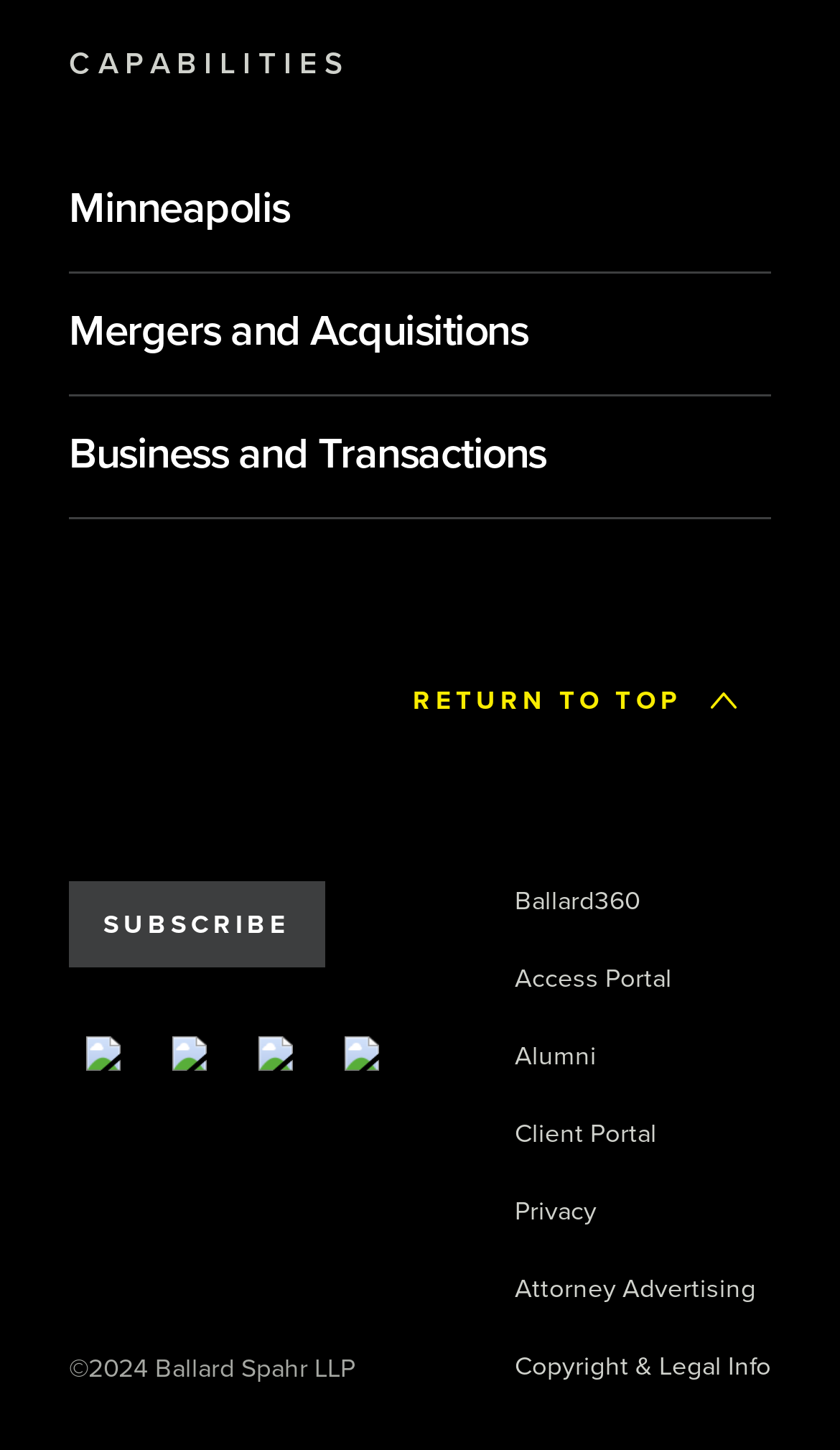Extract the bounding box coordinates of the UI element described: "Return to Top". Provide the coordinates in the format [left, top, right, bottom] with values ranging from 0 to 1.

[0.451, 0.454, 0.918, 0.513]